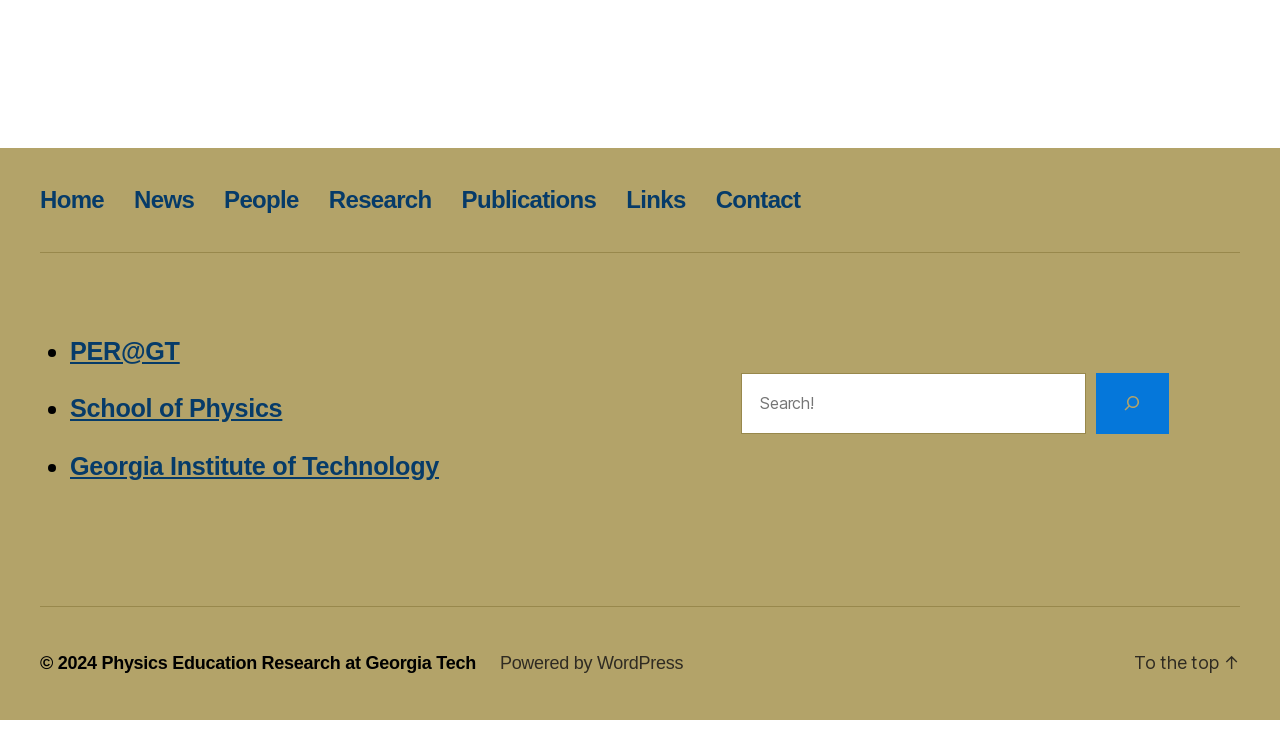How many links are in the footer?
Provide a fully detailed and comprehensive answer to the question.

I counted the number of links in the footer section, which are 'Home', 'News', 'People', 'Research', 'Publications', 'Links', 'Contact', and found that there are 8 links in total.